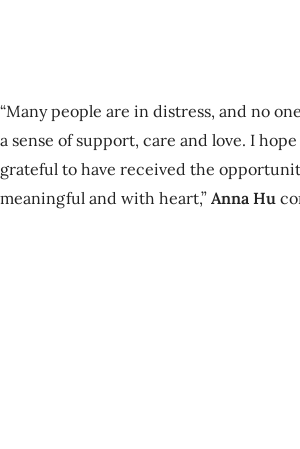What is the context of Anna Hu's quote?
Respond to the question with a single word or phrase according to the image.

COVID-19 pandemic